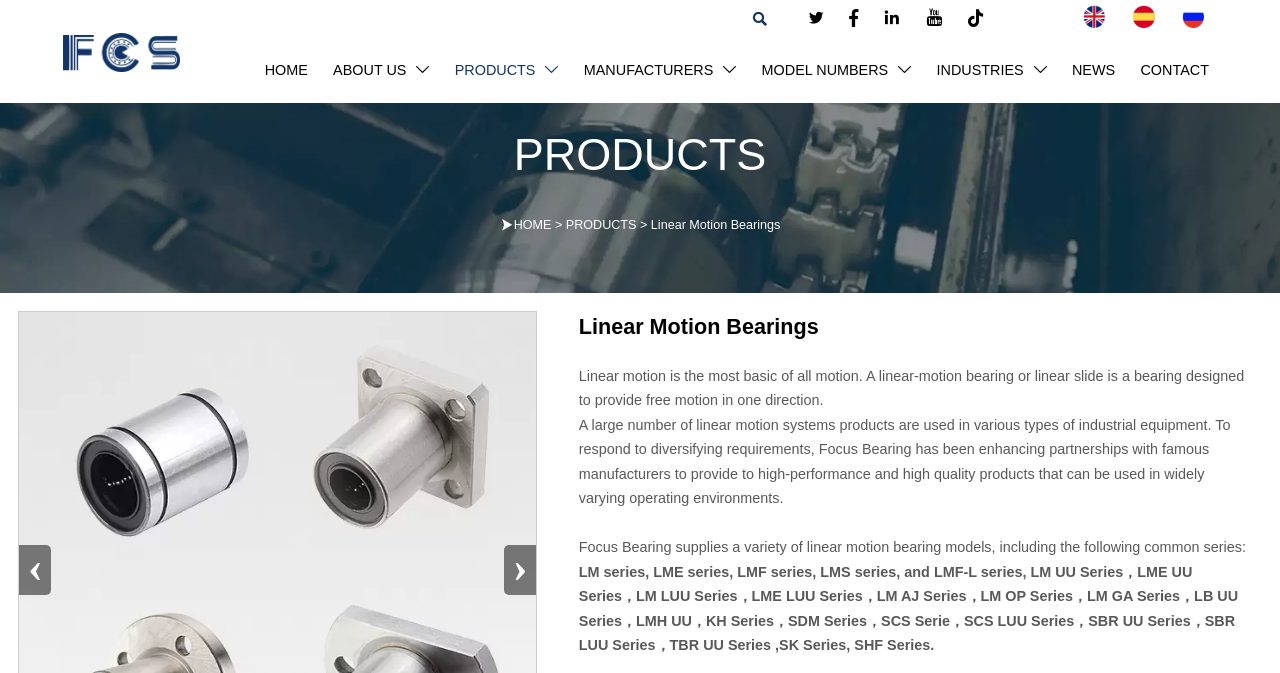Could you find the bounding box coordinates of the clickable area to complete this instruction: "Click on the HOME link"?

[0.401, 0.323, 0.431, 0.344]